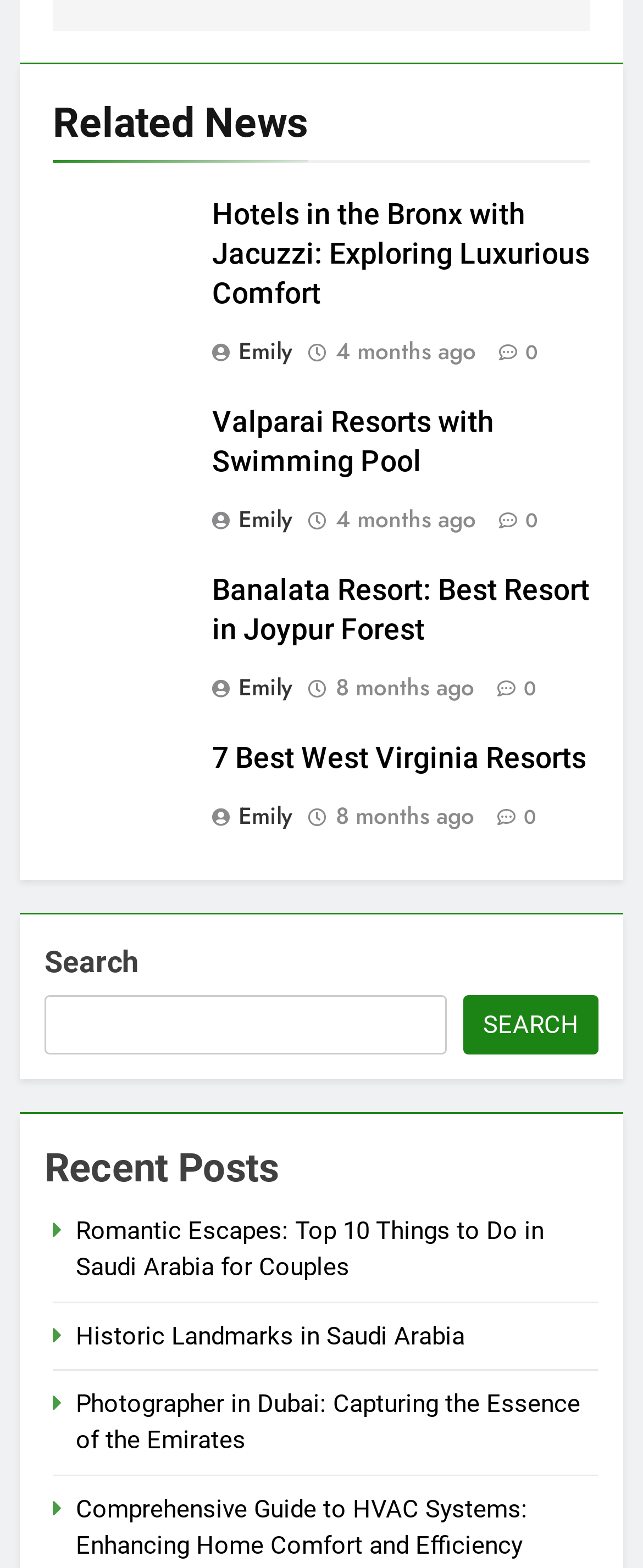Using the webpage screenshot, locate the HTML element that fits the following description and provide its bounding box: "8 months ago".

[0.522, 0.429, 0.737, 0.448]